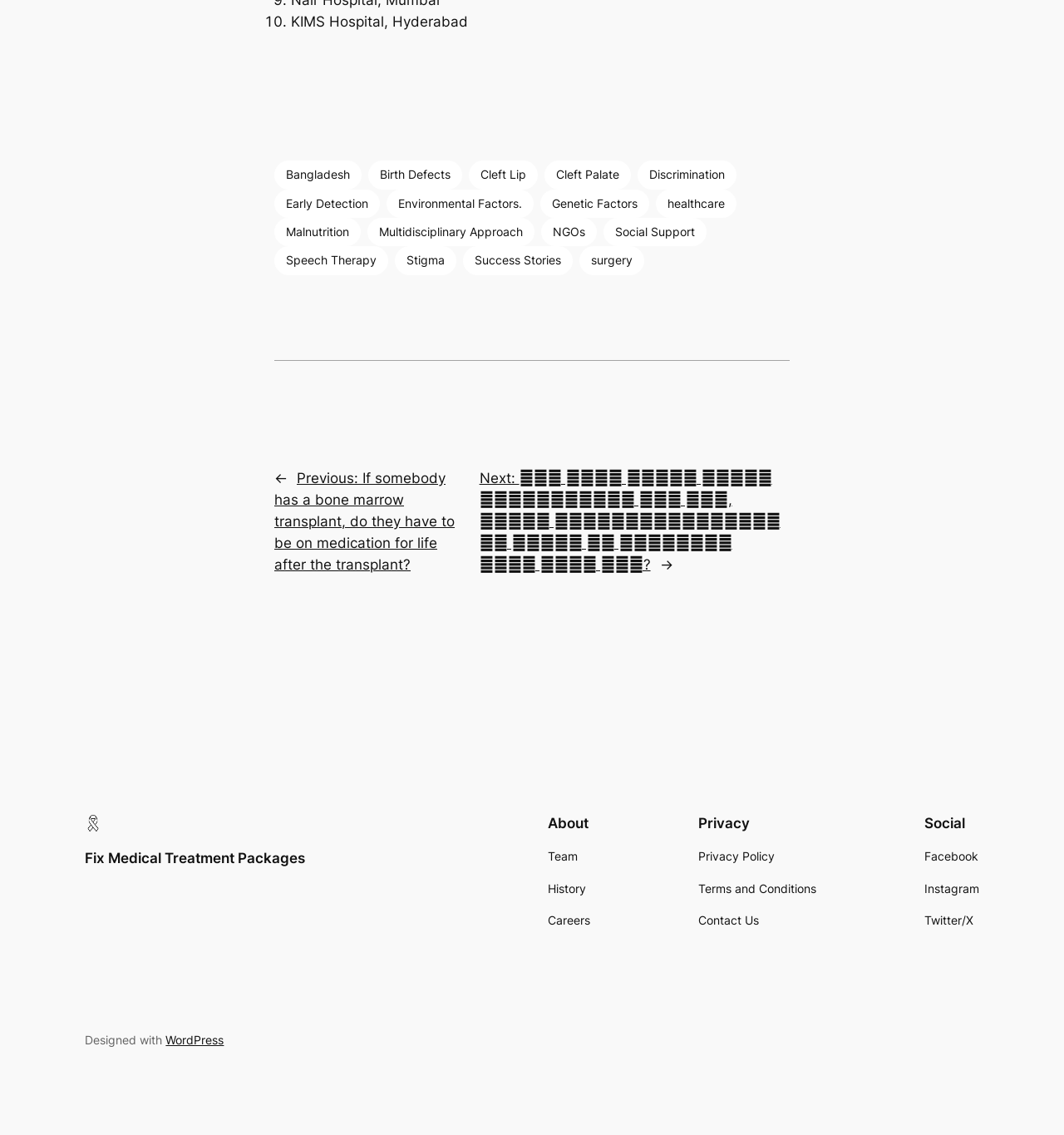Determine the bounding box coordinates of the region that needs to be clicked to achieve the task: "View 'Success Stories'".

[0.435, 0.217, 0.538, 0.242]